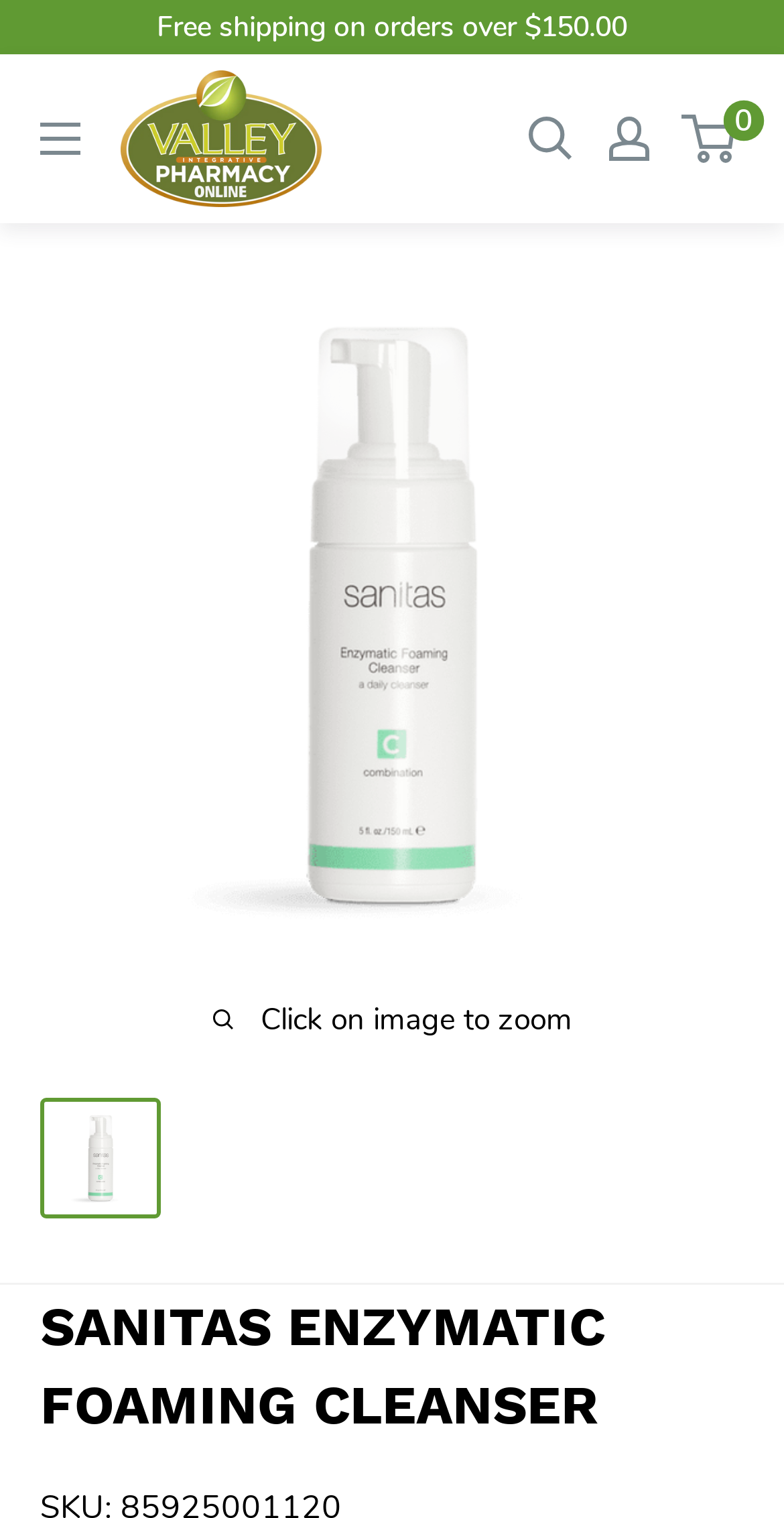Based on the image, please respond to the question with as much detail as possible:
What happens when you click on the product image?

I found the answer by looking at the text below the product image, which says 'Click on image to zoom'. This indicates that clicking on the image will allow the user to zoom in on the product for a closer look.